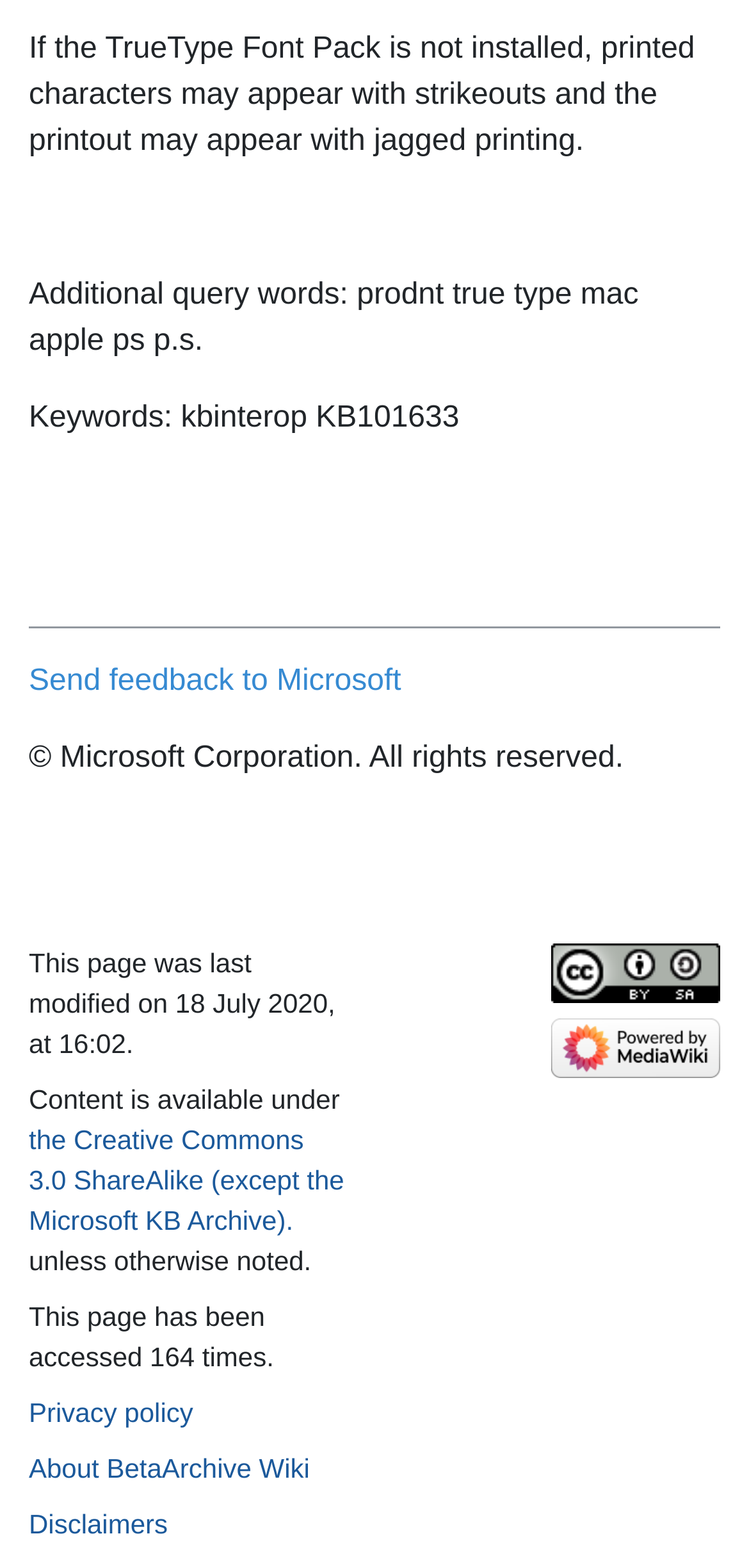What is the last modification date of this page?
Based on the screenshot, give a detailed explanation to answer the question.

I found the last modification date of this page by looking at the StaticText element that says 'This page was last modified on 18 July 2020, at 16:02.'